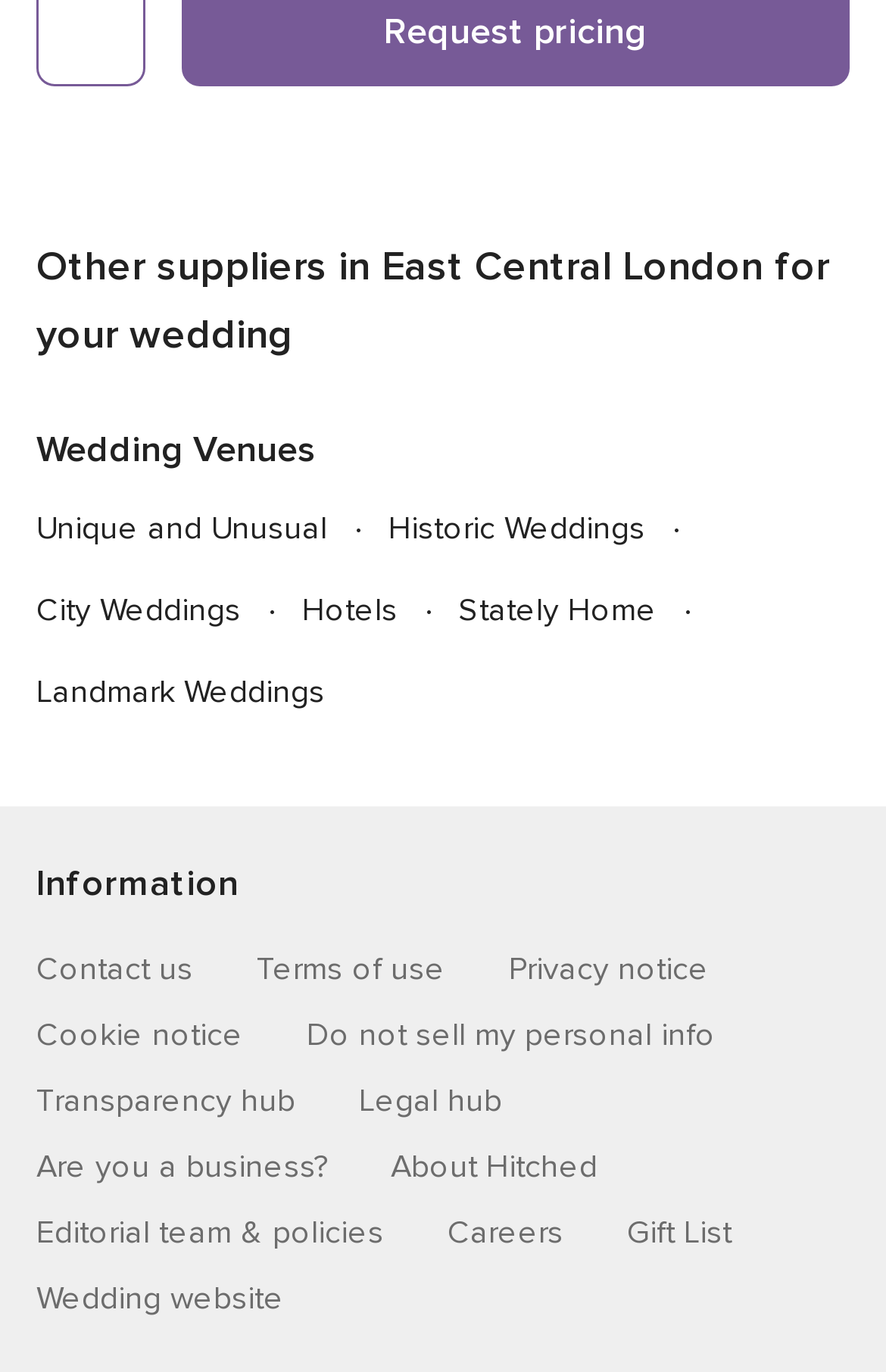Respond to the following question with a brief word or phrase:
What is the 'Wedding website' link for?

Creating a wedding website